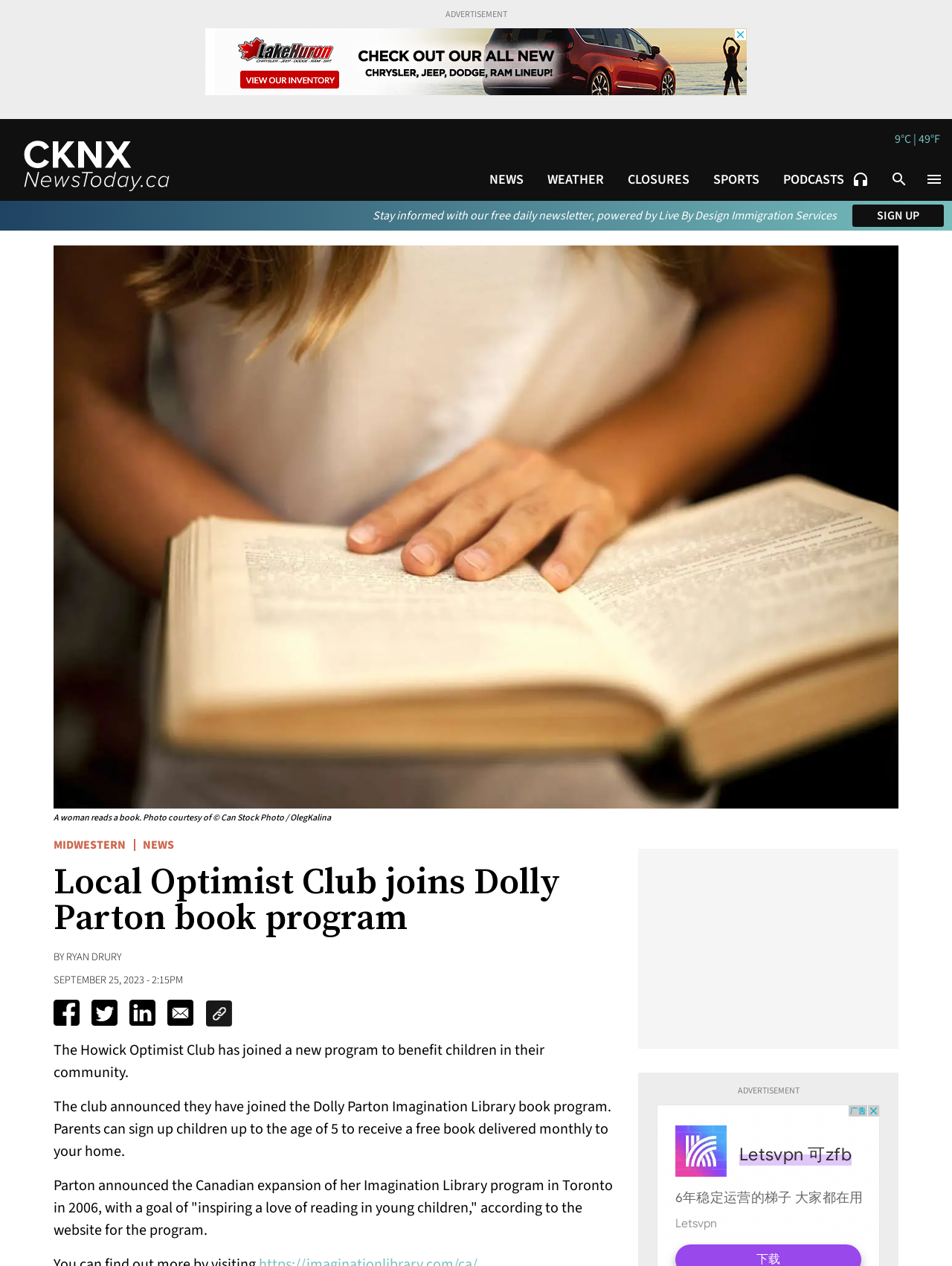Please specify the bounding box coordinates of the clickable region necessary for completing the following instruction: "Read more about the Dolly Parton Imagination Library". The coordinates must consist of four float numbers between 0 and 1, i.e., [left, top, right, bottom].

[0.056, 0.683, 0.645, 0.74]